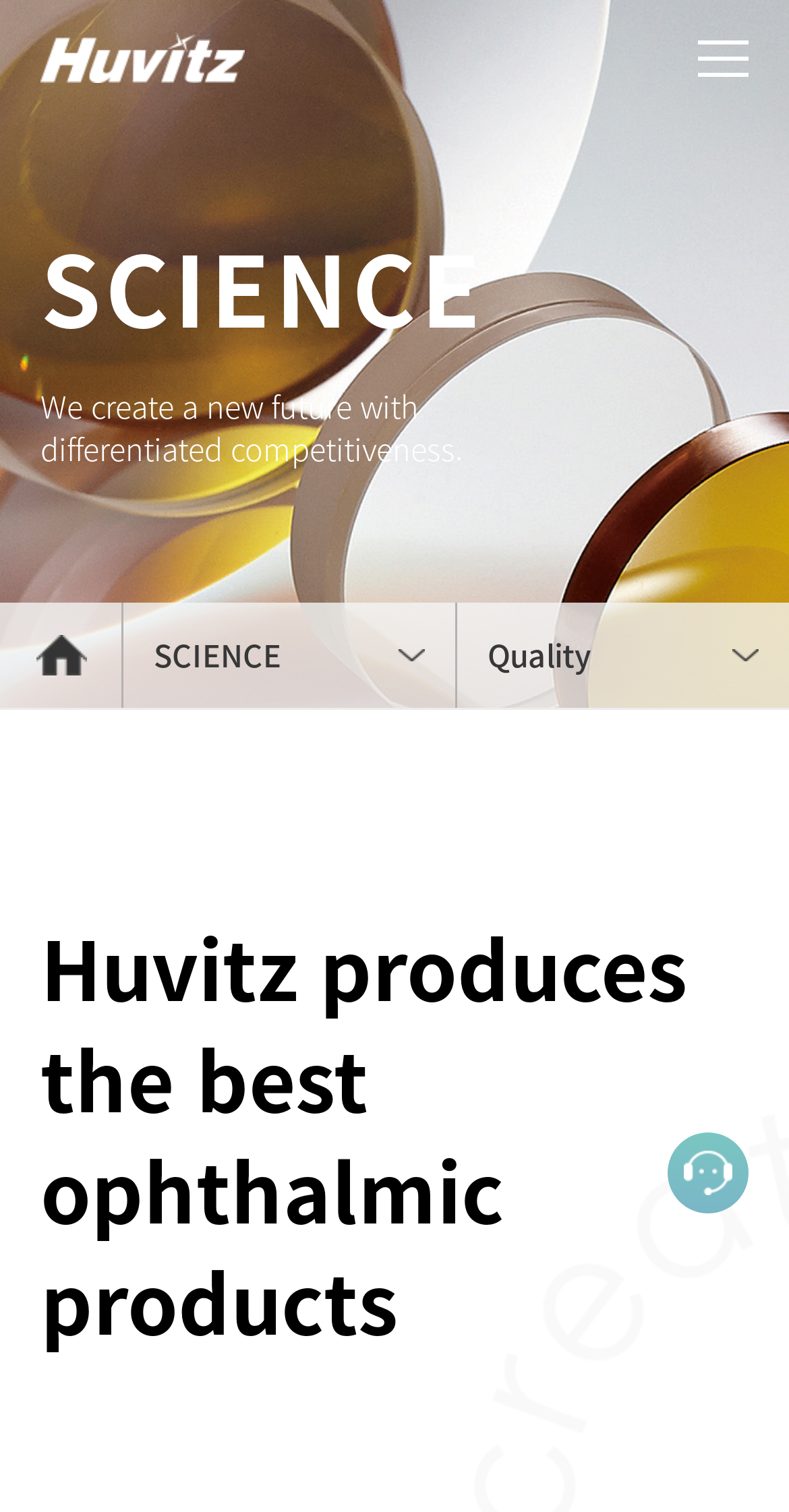Please respond to the question with a concise word or phrase:
What is the company's main focus?

ophthalmic products